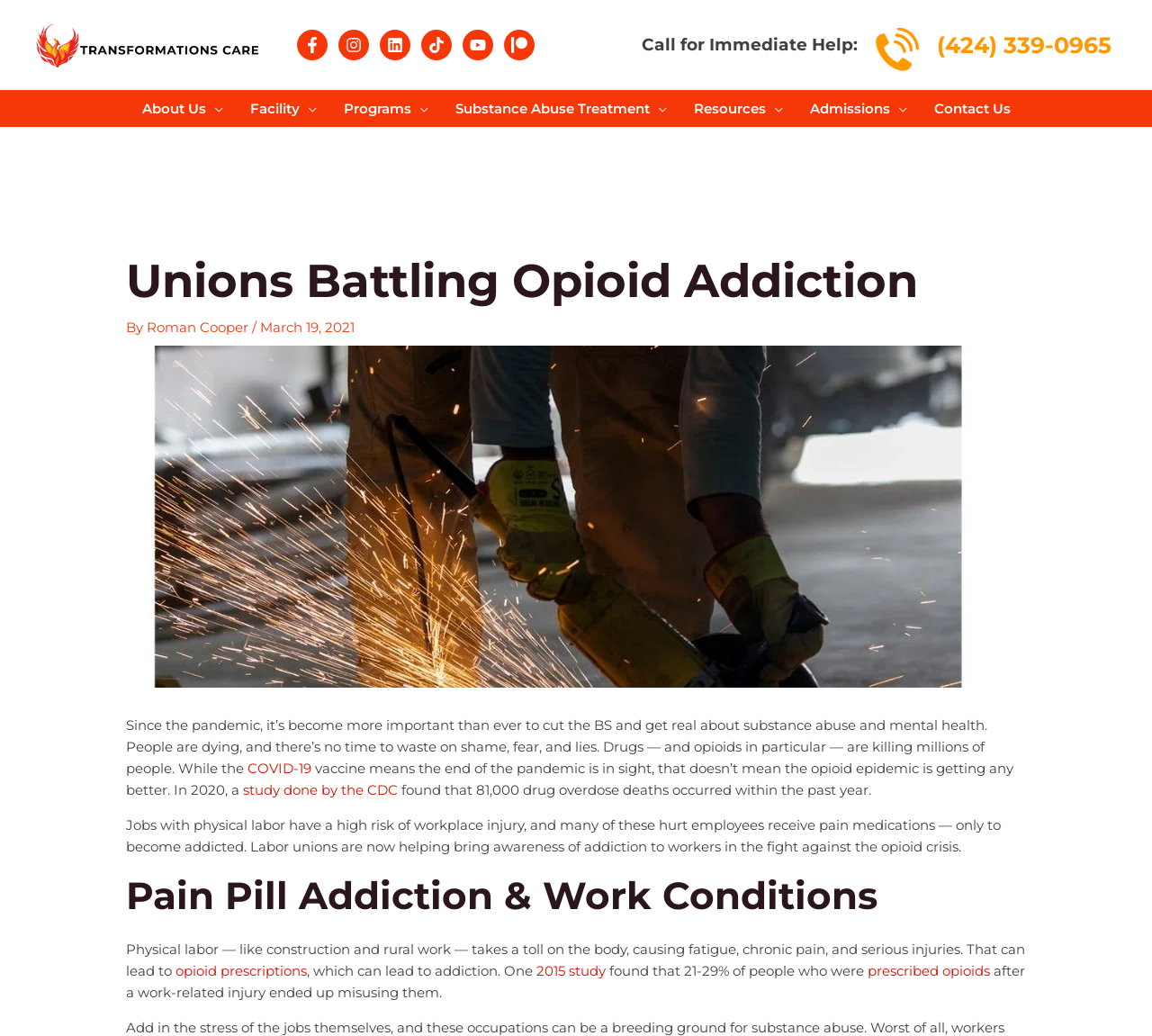Determine the bounding box coordinates of the clickable area required to perform the following instruction: "Call for Immediate Help". The coordinates should be represented as four float numbers between 0 and 1: [left, top, right, bottom].

[0.557, 0.033, 0.745, 0.053]